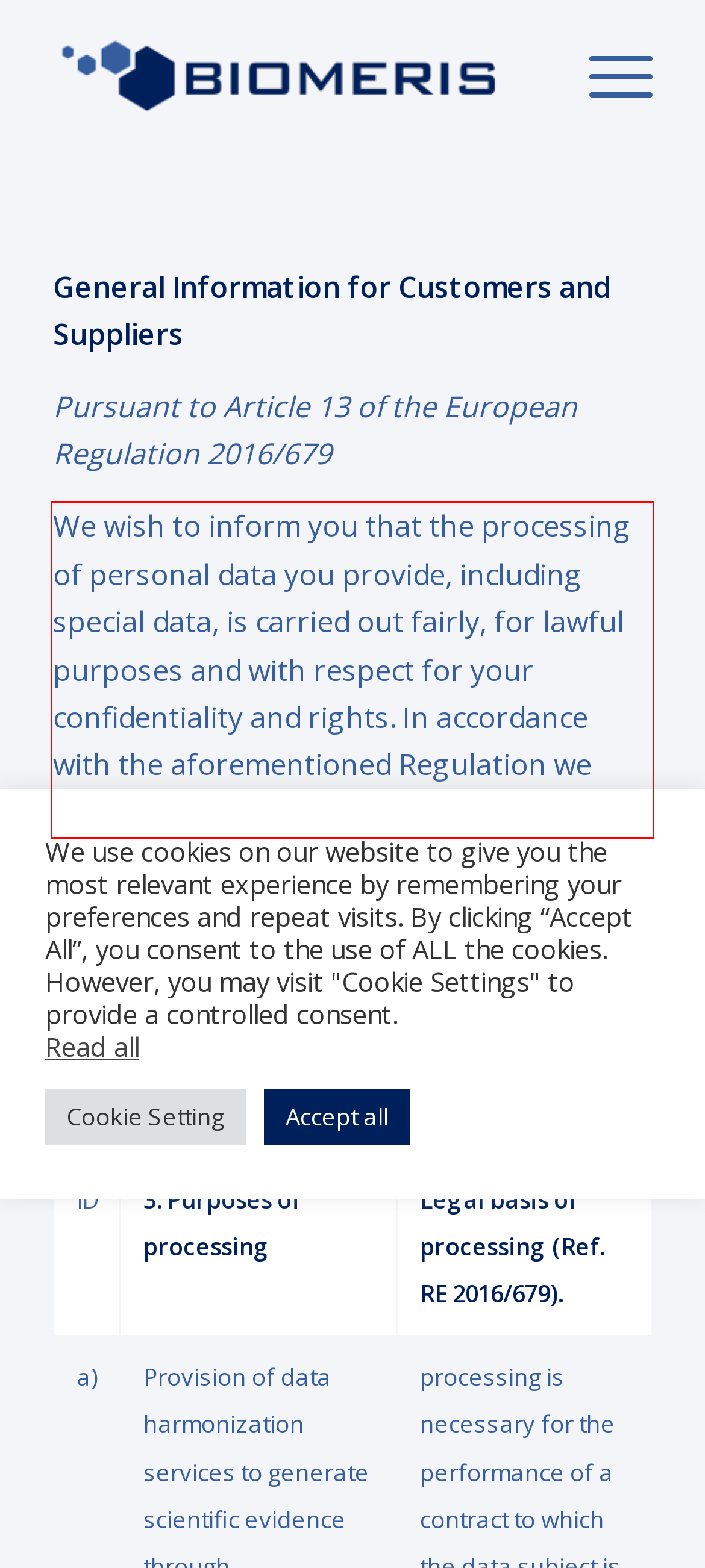Identify and extract the text within the red rectangle in the screenshot of the webpage.

We wish to inform you that the processing of personal data you provide, including special data, is carried out fairly, for lawful purposes and with respect for your confidentiality and rights. In accordance with the aforementioned Regulation we provide you with the following information.